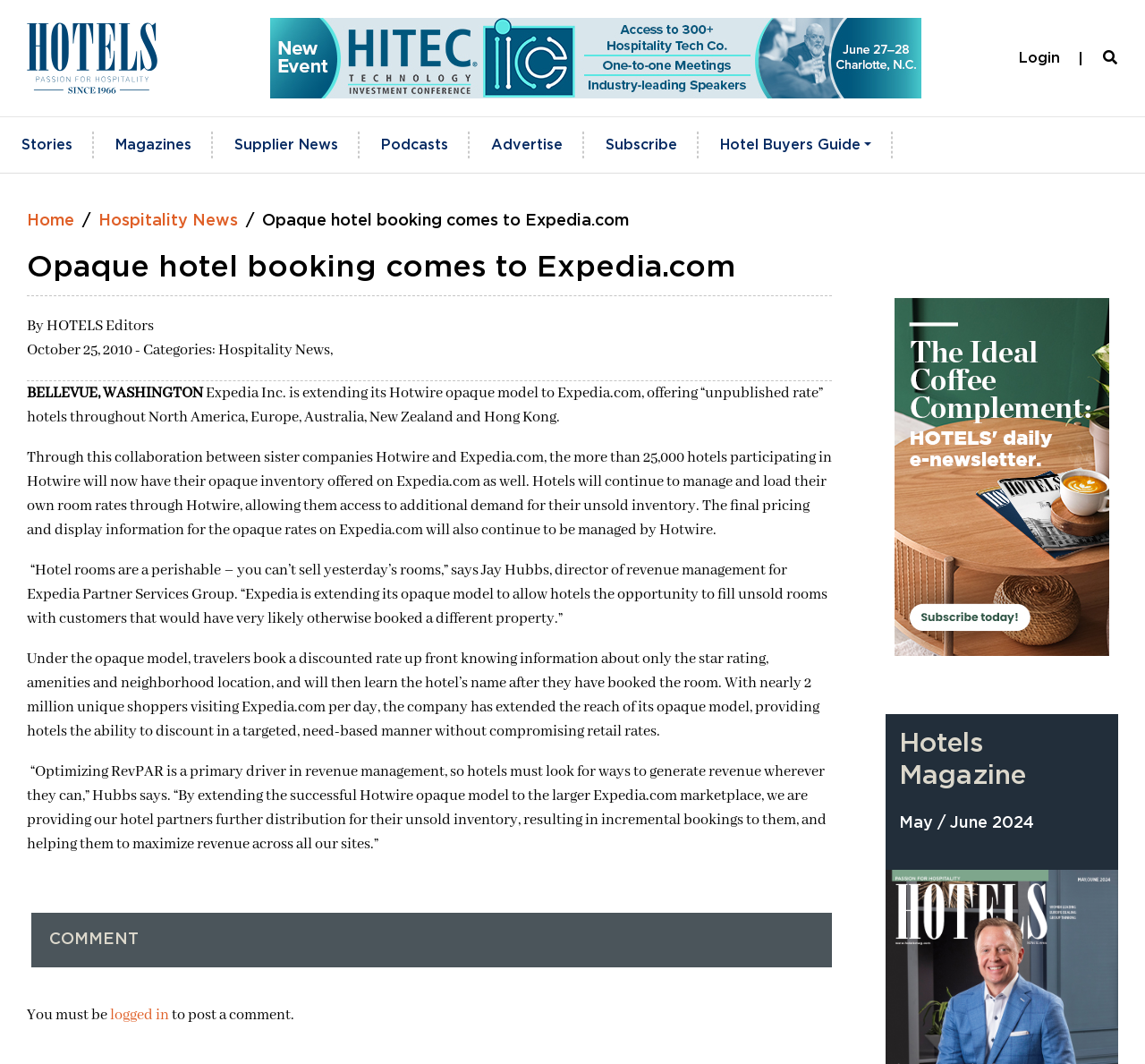How many unique shoppers visit Expedia.com per day? Examine the screenshot and reply using just one word or a brief phrase.

Nearly 2 million